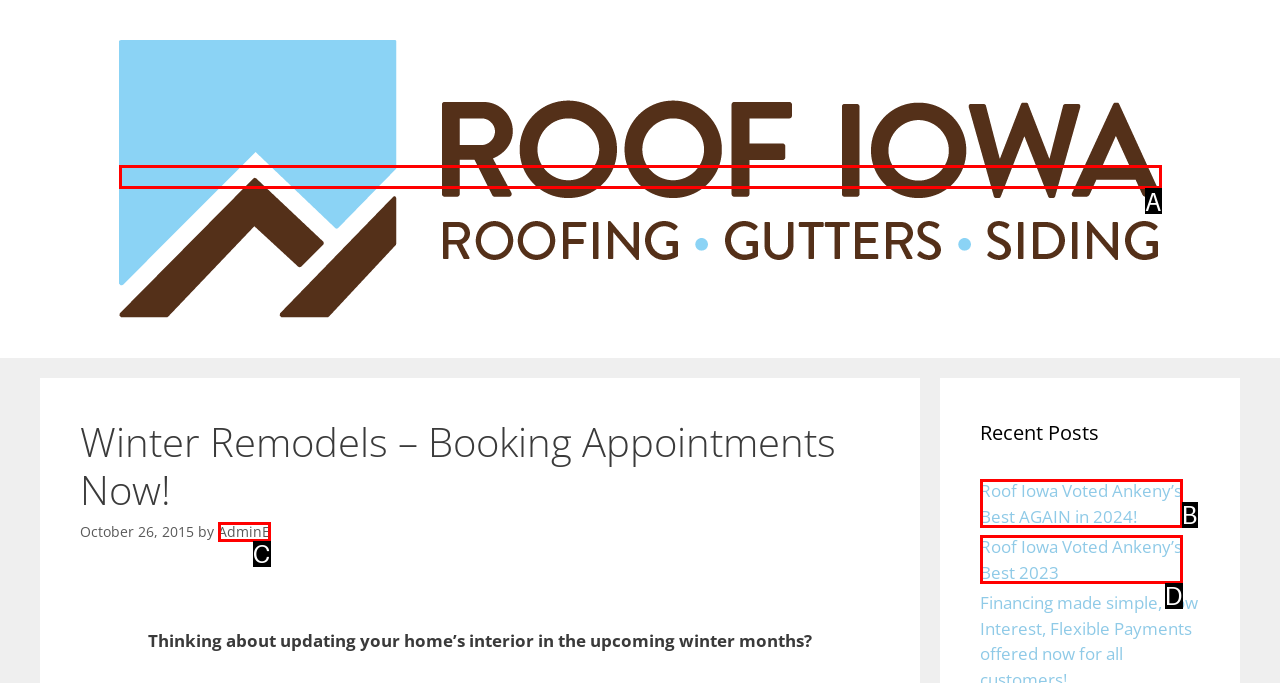Find the option that aligns with: AdminE
Provide the letter of the corresponding option.

C